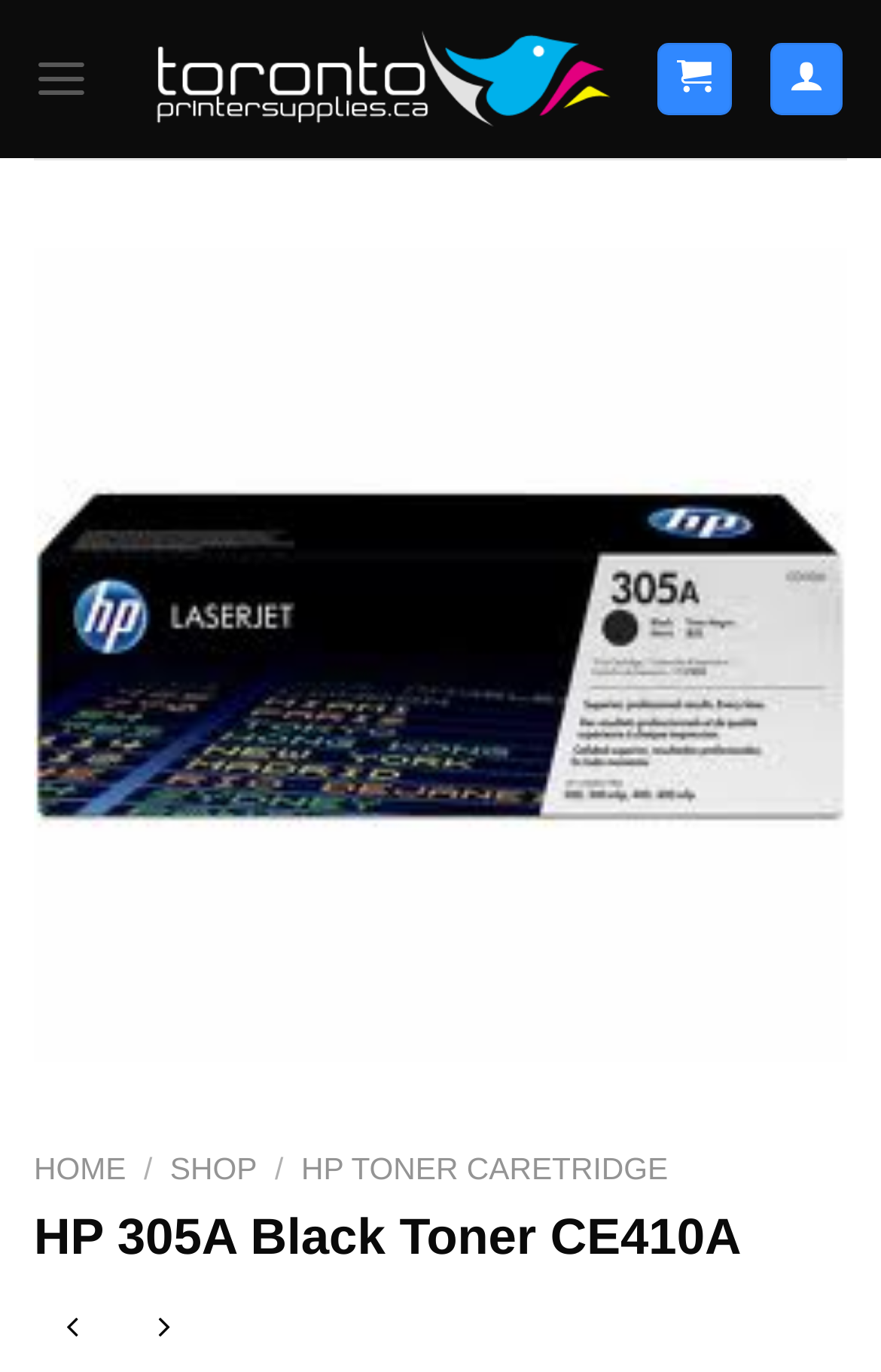Determine the bounding box coordinates of the clickable element to complete this instruction: "view product details". Provide the coordinates in the format of four float numbers between 0 and 1, [left, top, right, bottom].

[0.038, 0.463, 0.962, 0.491]